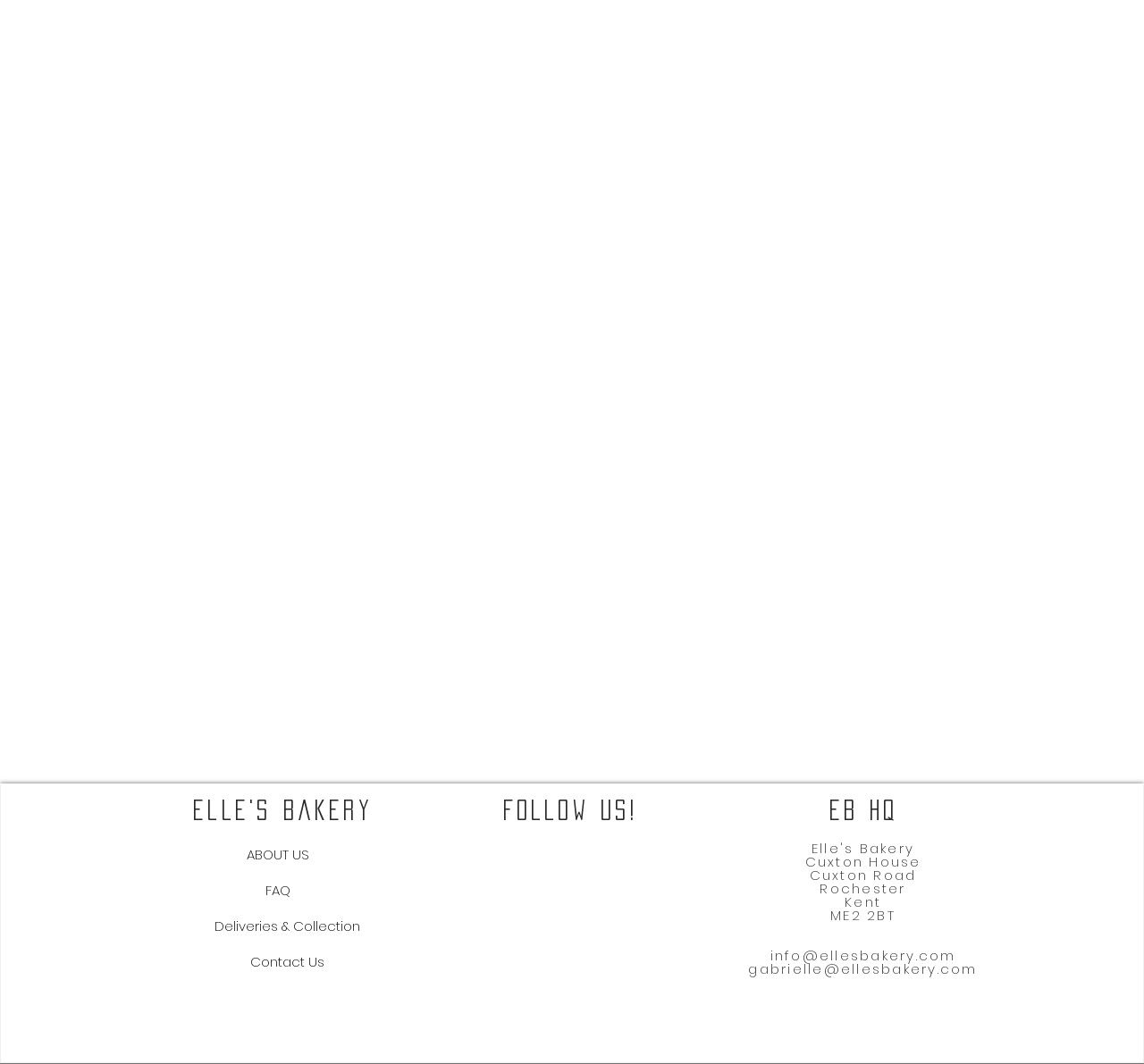Identify the bounding box of the HTML element described as: "Deliveries & Collection".

[0.188, 0.853, 0.315, 0.887]